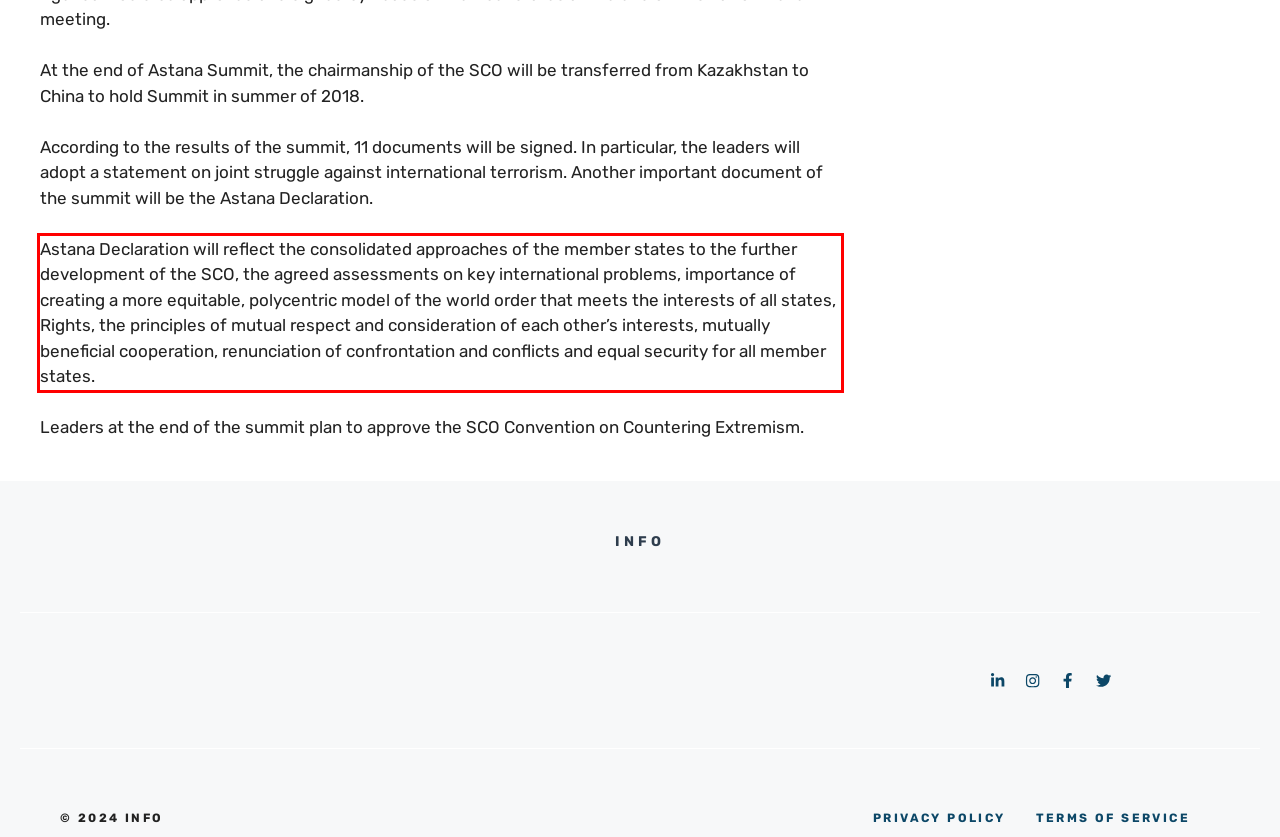Given a screenshot of a webpage with a red bounding box, extract the text content from the UI element inside the red bounding box.

Astana Declaration will reflect the consolidated approaches of the member states to the further development of the SCO, the agreed assessments on key international problems, importance of creating a more equitable, polycentric model of the world order that meets the interests of all states, Rights, the principles of mutual respect and consideration of each other’s interests, mutually beneficial cooperation, renunciation of confrontation and conflicts and equal security for all member states.